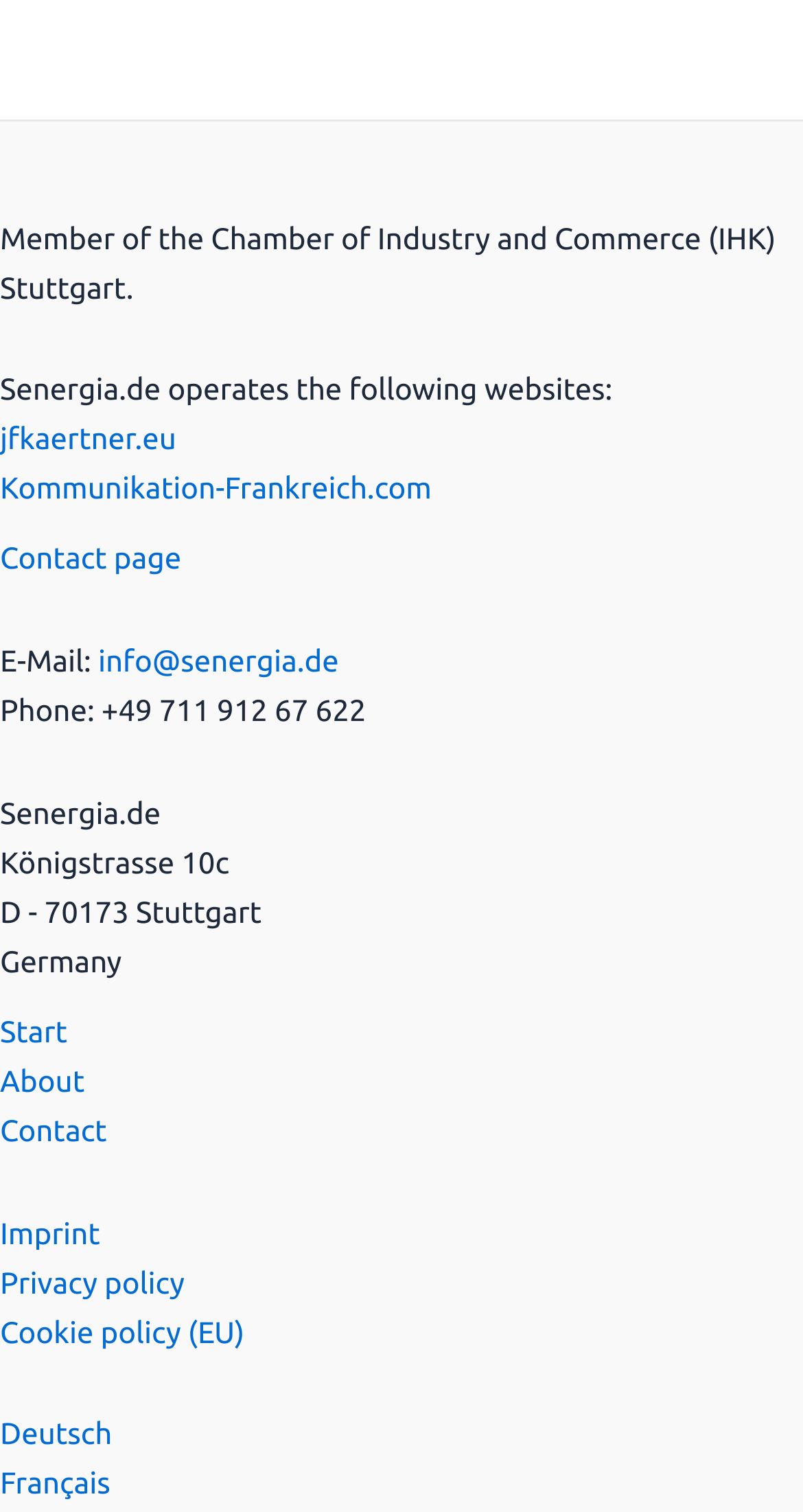Highlight the bounding box coordinates of the element you need to click to perform the following instruction: "Access WTO website."

None